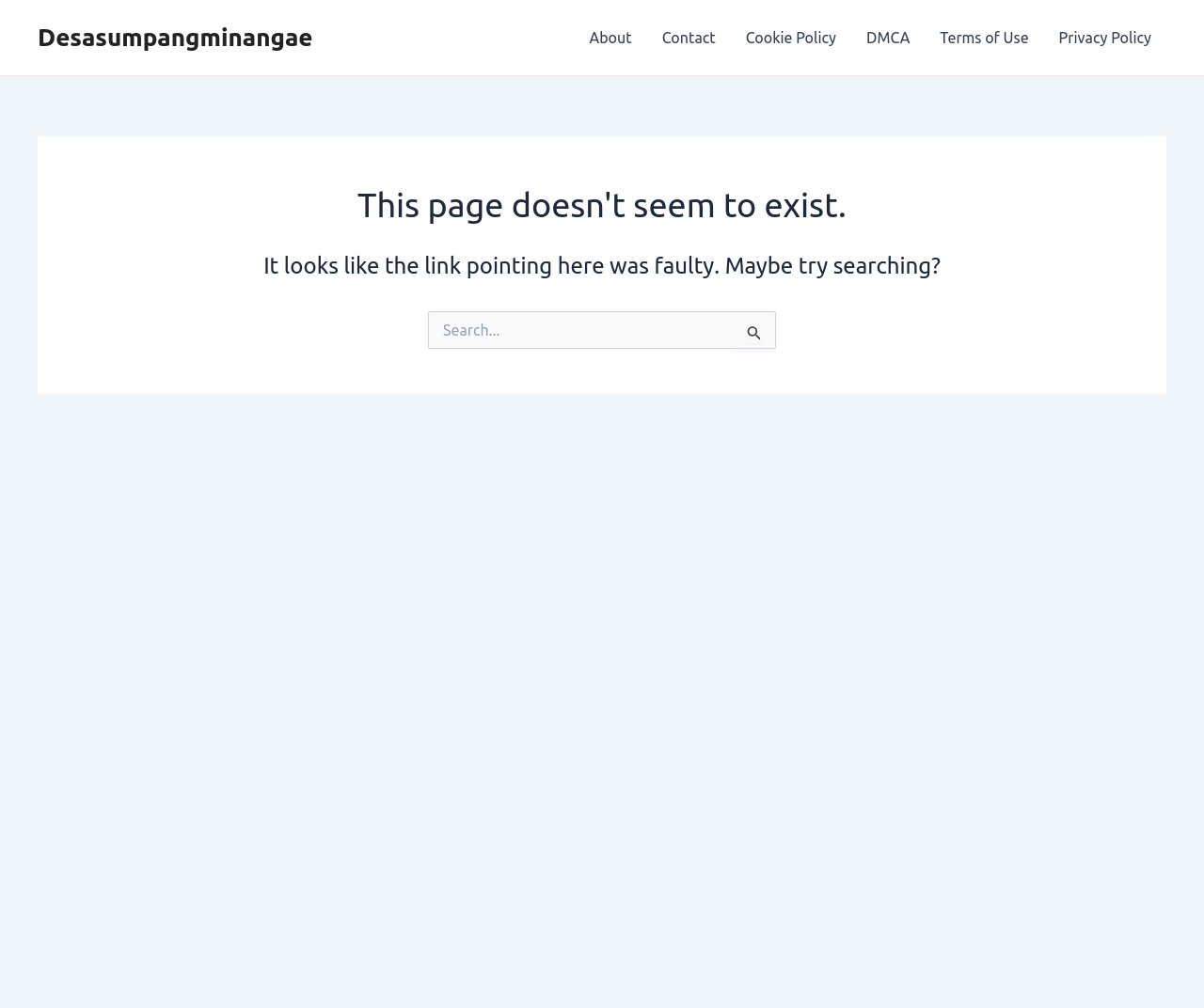What is the purpose of the search box?
Using the screenshot, give a one-word or short phrase answer.

Search for content